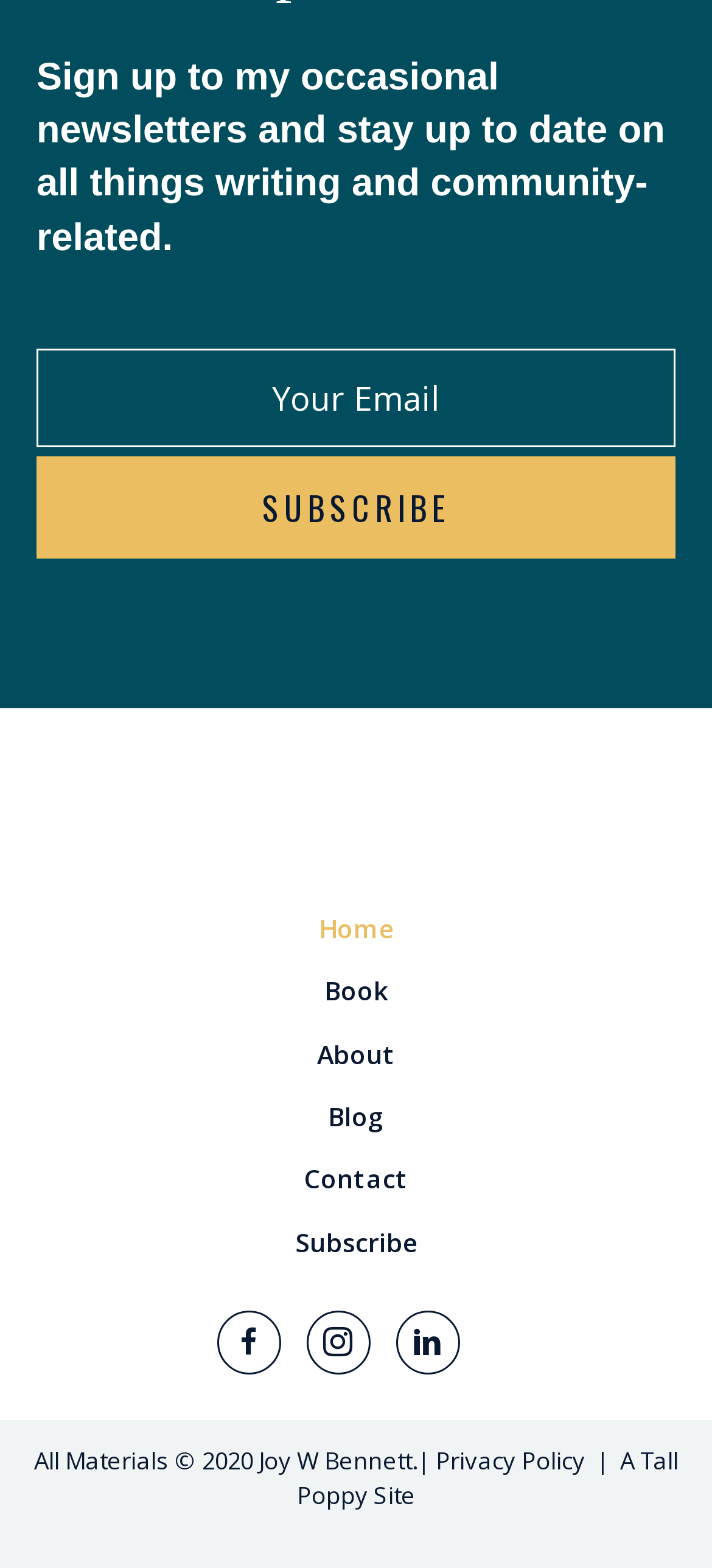Identify the bounding box coordinates of the element that should be clicked to fulfill this task: "Enter email address to subscribe to newsletters". The coordinates should be provided as four float numbers between 0 and 1, i.e., [left, top, right, bottom].

[0.051, 0.223, 0.949, 0.285]